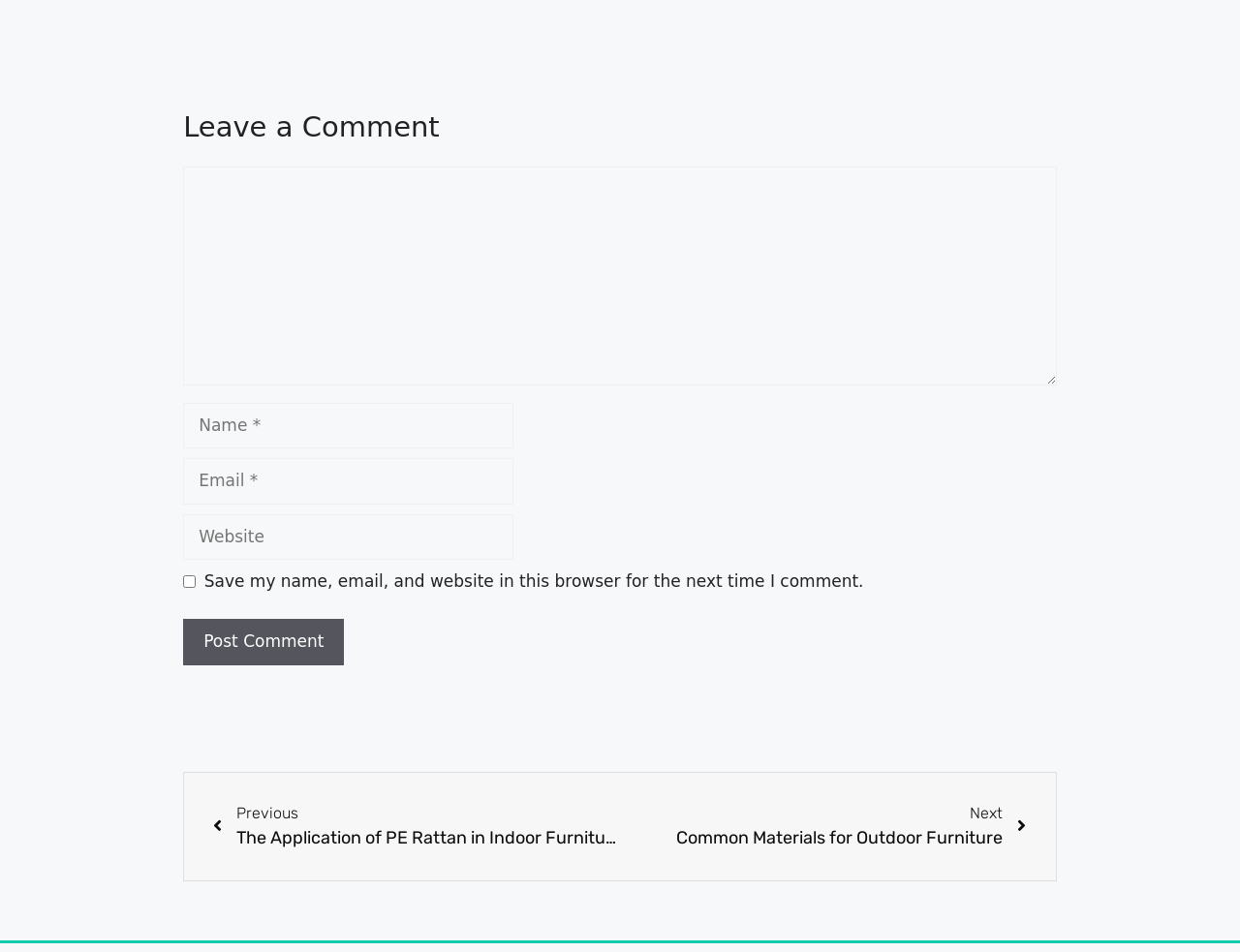From the webpage screenshot, identify the region described by parent_node: Comment name="author" placeholder="Name *". Provide the bounding box coordinates as (top-left x, top-left y, bottom-right x, bottom-right y), with each value being a floating point number between 0 and 1.

[0.148, 0.423, 0.414, 0.471]